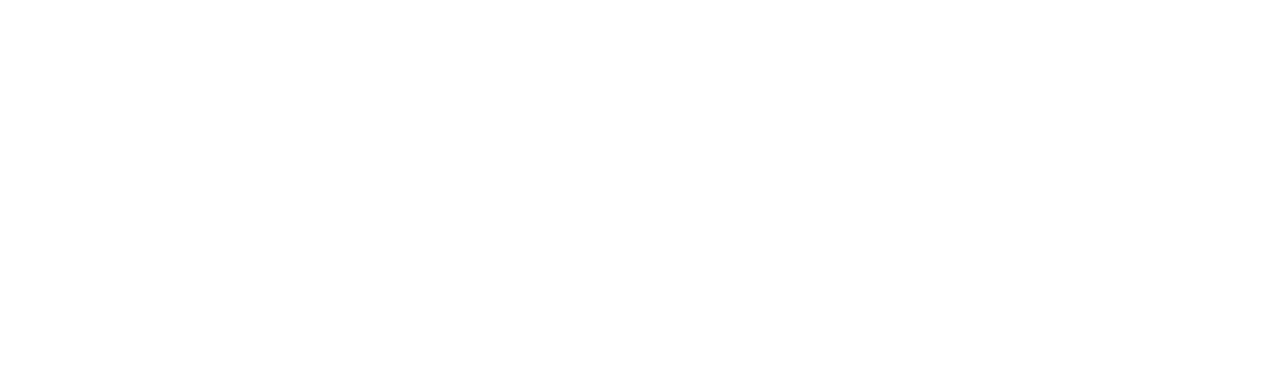Provide the bounding box coordinates for the area that should be clicked to complete the instruction: "Click on 'Application'".

None